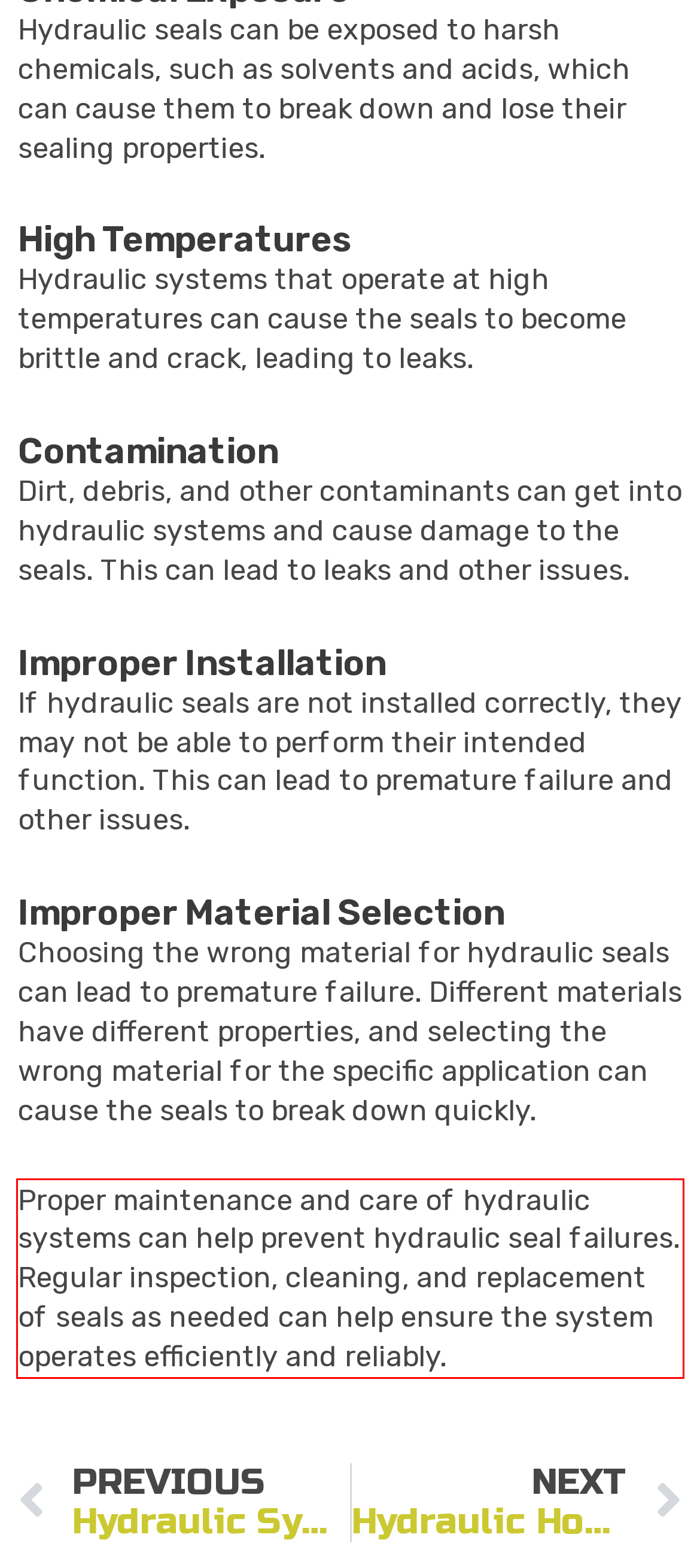Given a webpage screenshot, identify the text inside the red bounding box using OCR and extract it.

Proper maintenance and care of hydraulic systems can help prevent hydraulic seal failures. Regular inspection, cleaning, and replacement of seals as needed can help ensure the system operates efficiently and reliably.